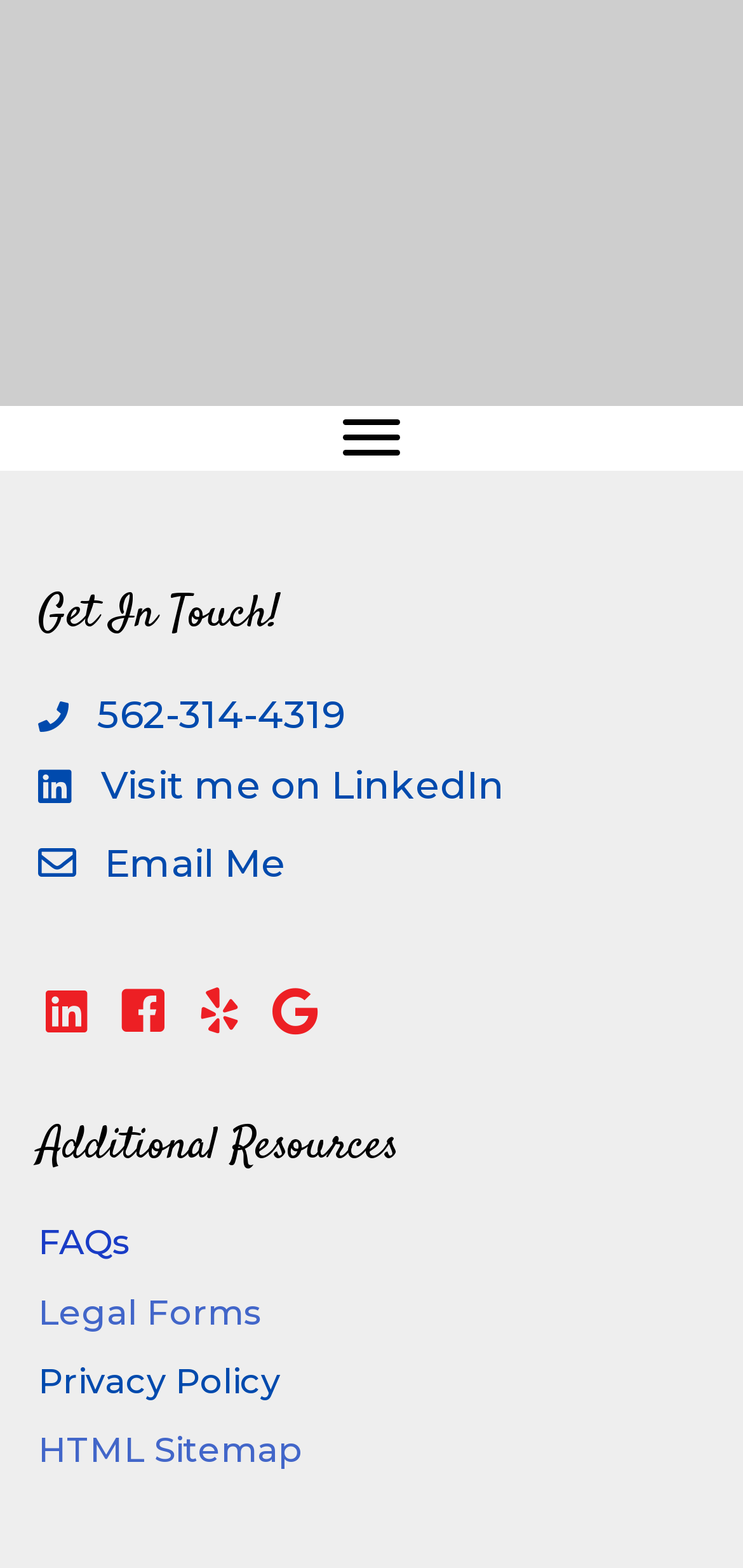Look at the image and write a detailed answer to the question: 
What is the phone number to get in touch?

I found the phone number by looking at the link element with the text '562-314-4319' which is located below the 'Get In Touch!' heading.